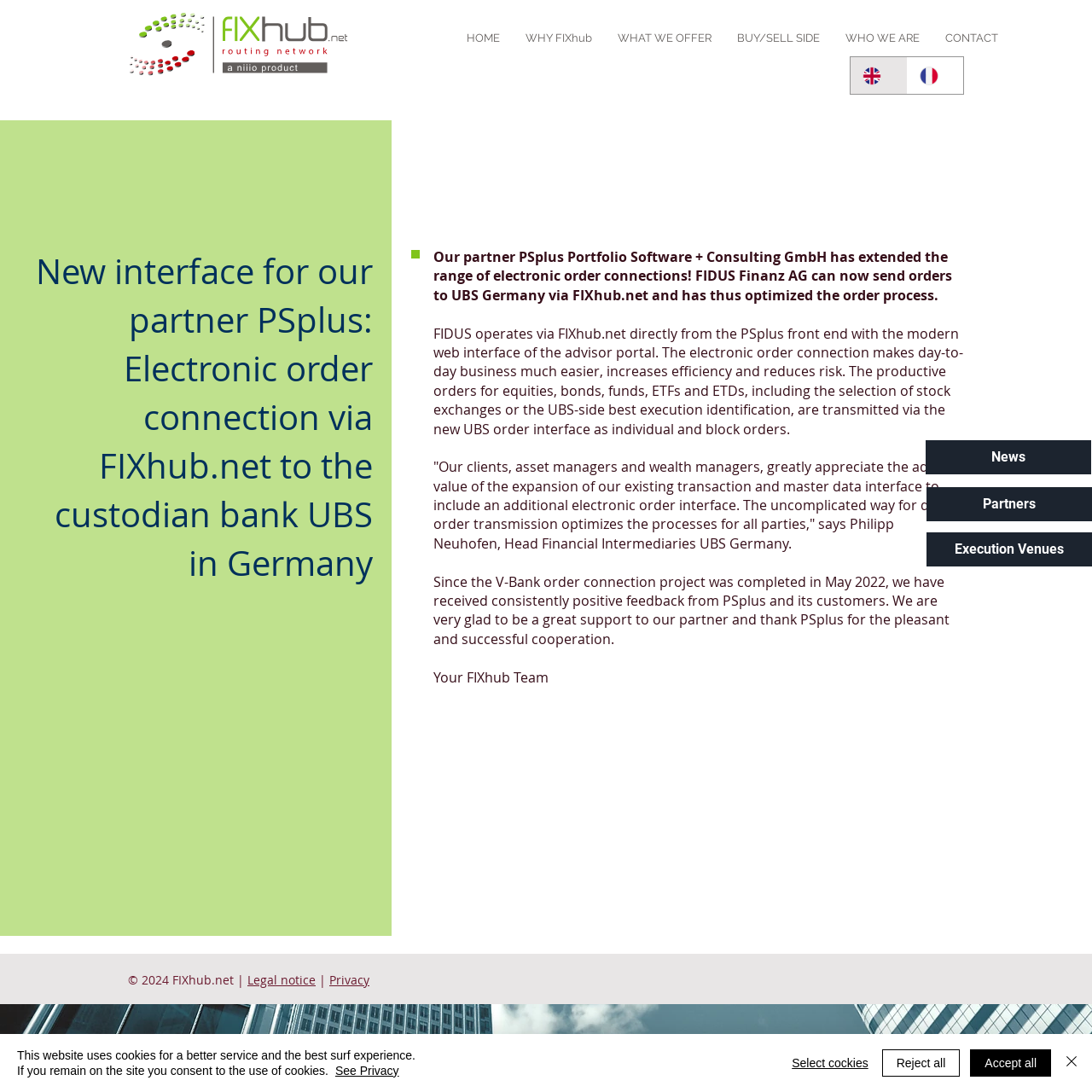What is the year mentioned in the copyright notice at the bottom of the webpage?
Using the information from the image, give a concise answer in one word or a short phrase.

2024